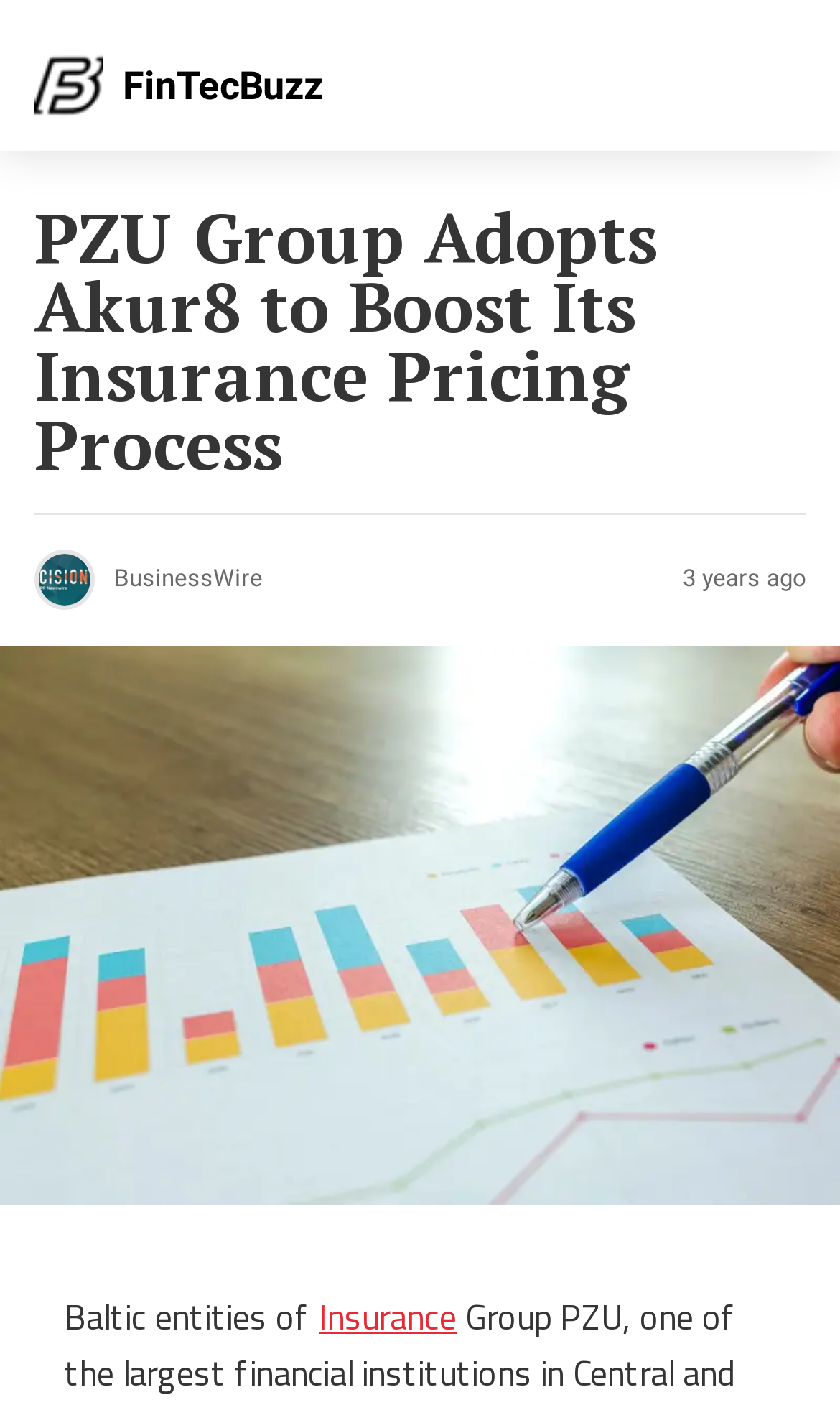What is the source of the article?
Please analyze the image and answer the question with as much detail as possible.

I found this answer by looking at the image element that says 'BusinessWire', which suggests that the article is from BusinessWire.